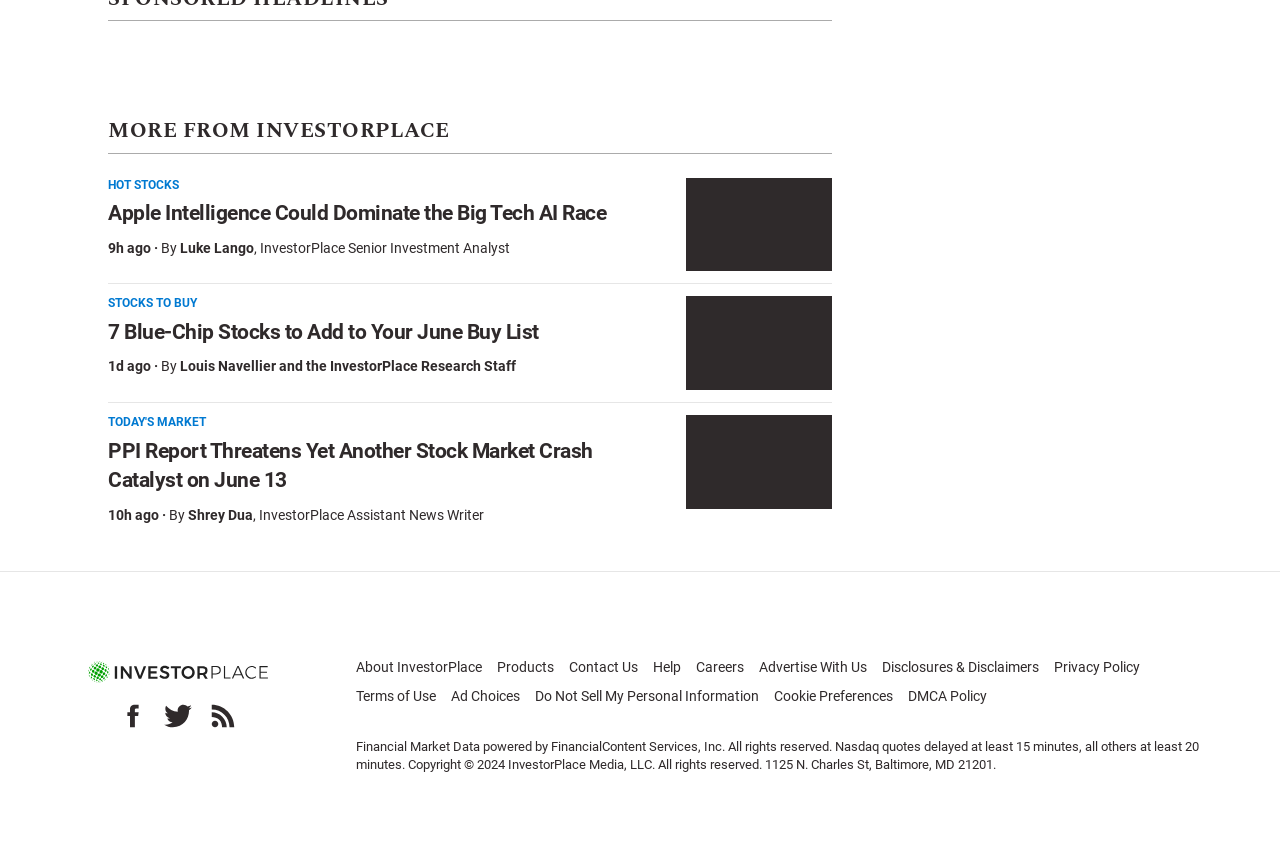Please identify the bounding box coordinates of where to click in order to follow the instruction: "Read more about 7 Blue-Chip Stocks to Add to Your June Buy List".

[0.536, 0.346, 0.65, 0.455]